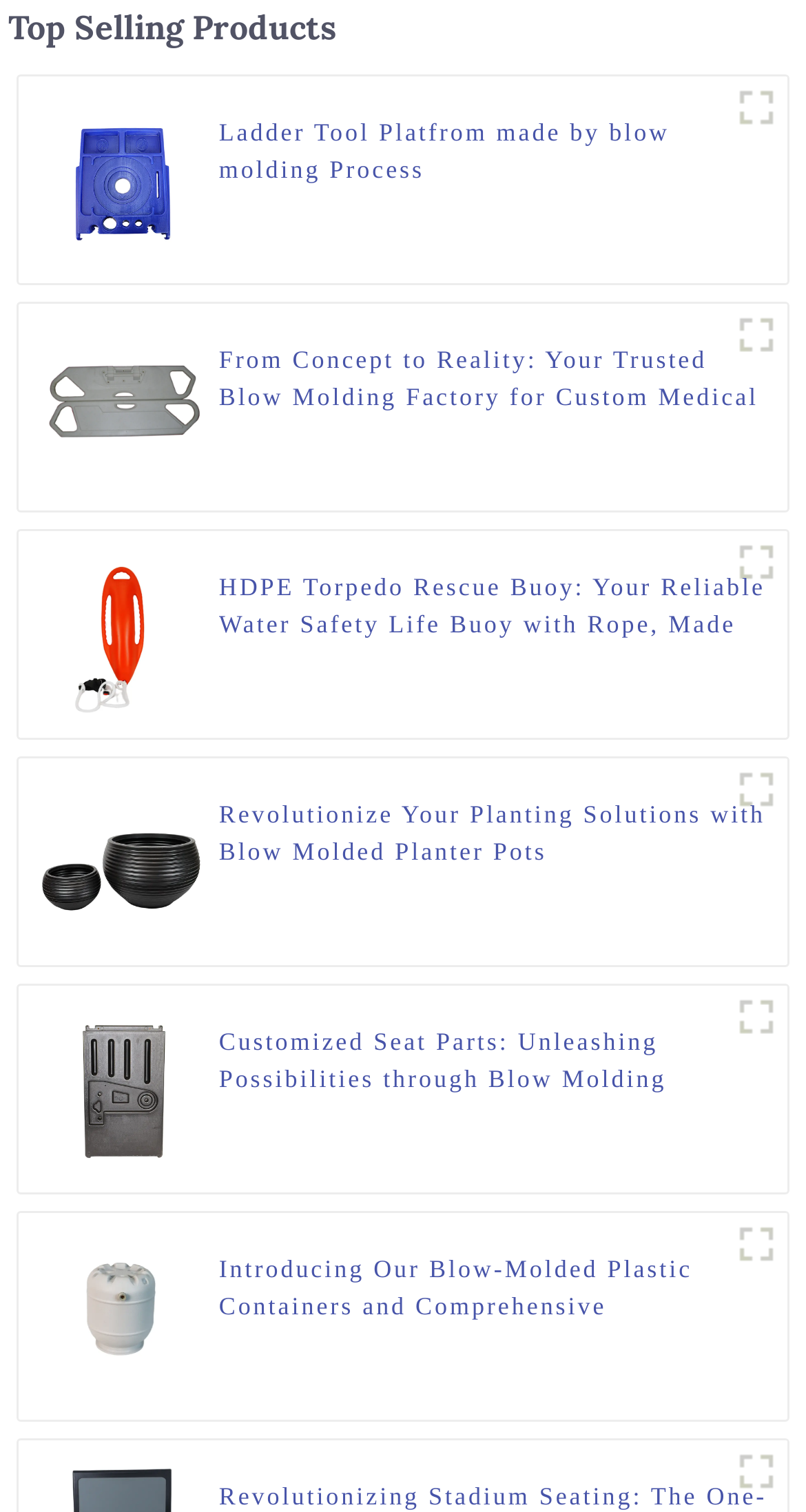Provide the bounding box coordinates of the area you need to click to execute the following instruction: "Read about Customized Seat Parts Unleashing Possibilities through Blow Molding".

[0.048, 0.709, 0.254, 0.729]